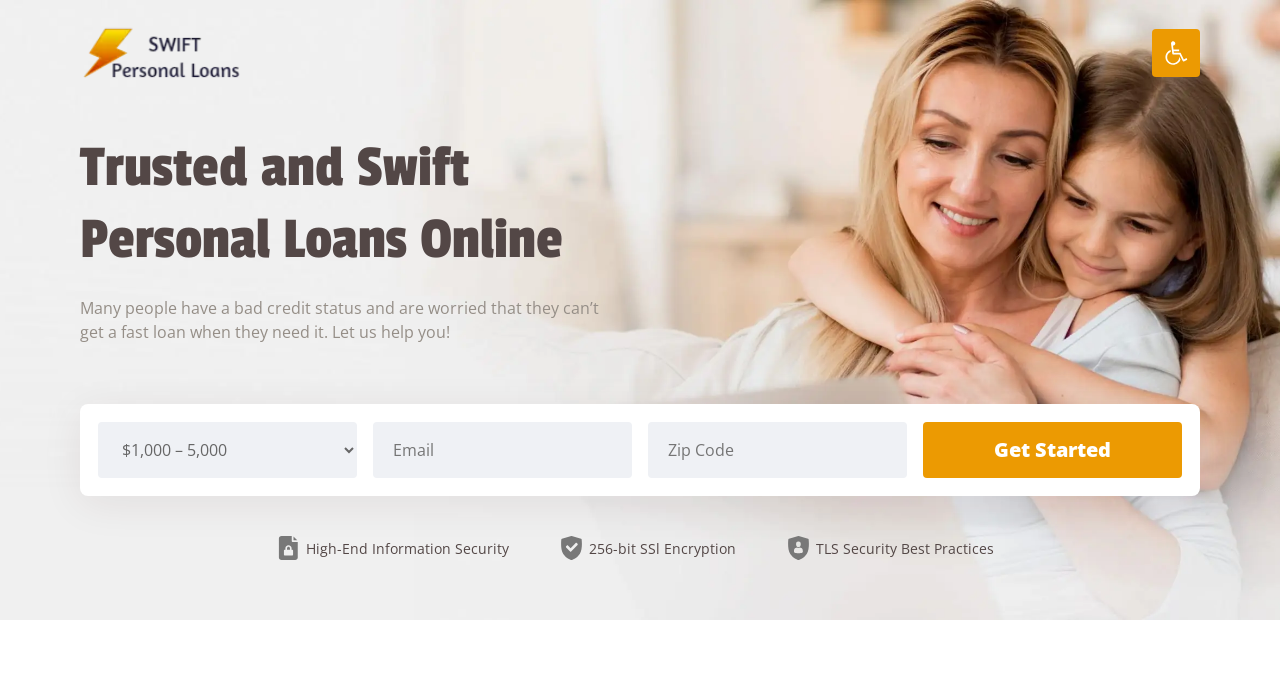Refer to the image and offer a detailed explanation in response to the question: What information is required to get started with the loan process?

The webpage has input fields for email and zip code, and a 'Get Started' button, indicating that these two pieces of information are required to initiate the loan process.